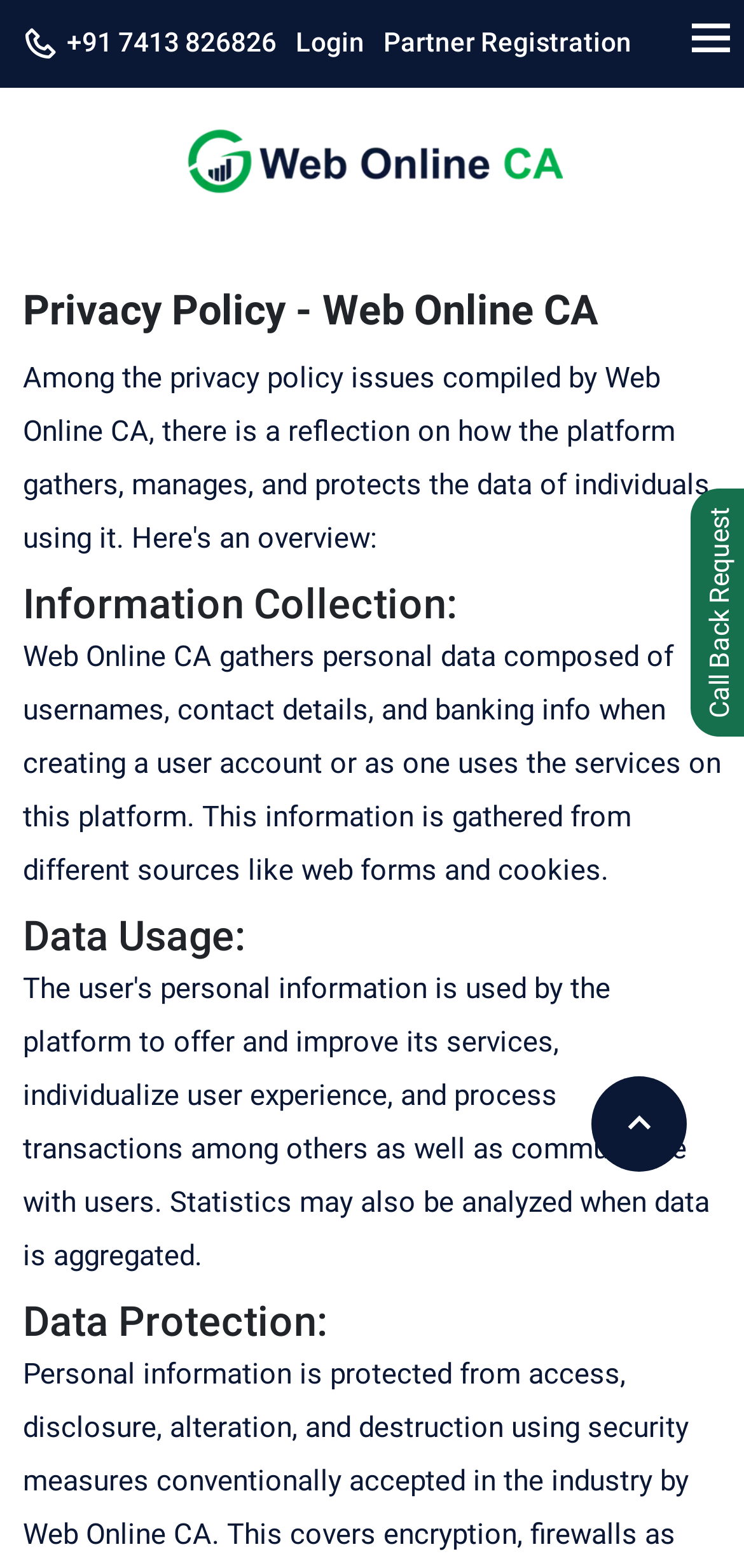Show the bounding box coordinates for the HTML element described as: "Back To Top".

[0.795, 0.686, 0.923, 0.747]